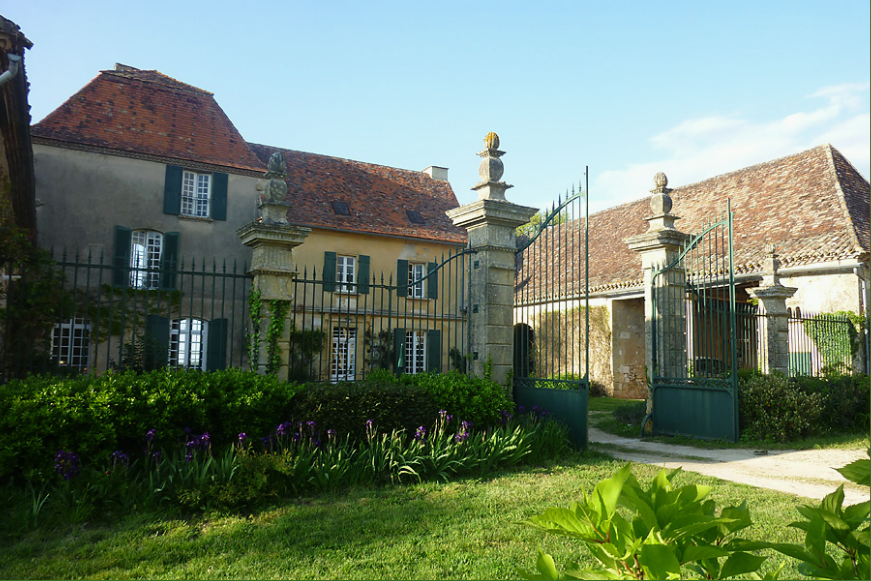Answer the question below in one word or phrase:
What type of gate marks the entrance?

Wrought-iron